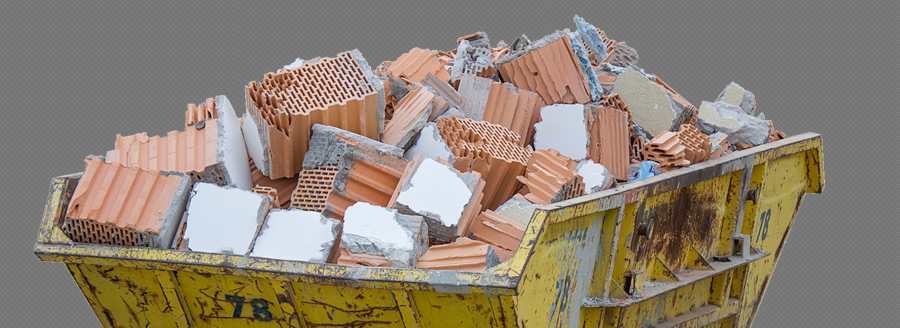Explain the image in a detailed and thorough manner.

The image depicts a yellow skip filled with construction waste, showcasing a variety of materials such as broken brick tiles, plasterboard, and other debris typically generated during construction projects. The skip is partially overflowing, indicating that it has been used to collect substantial waste. This visual representation highlights the importance of selecting the right skip size for effective waste management on construction sites, as discussed in the accompanying article on hiring a skip for construction waste. It emphasizes considering the types and volumes of waste to optimize space and costs while adhering to recycling practices where possible.